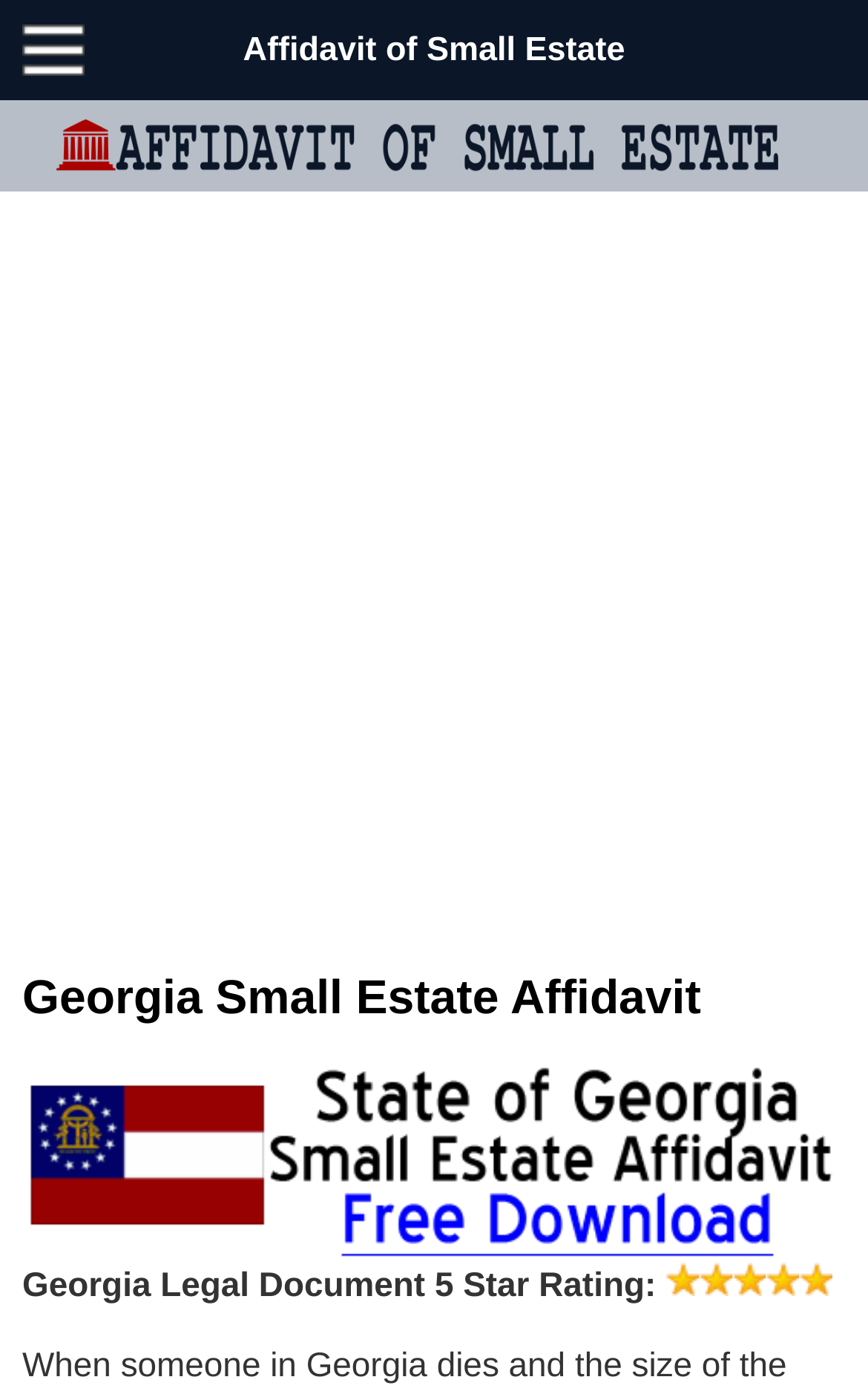Provide a comprehensive description of the webpage.

The webpage is about a Georgia Small Estate Affidavit, a legal document used to settle an estate without going through probate. At the top, there is a heading "Affidavit of Small Estate" followed by a link to a free small estate affidavit form. Below this, there is a large section that spans the entire width of the page, containing an advertisement. 

On the right side of the advertisement, there is a header section with a heading "Georgia Small Estate Affidavit" and a link to the same. Below this, there is an image related to the free Georgia small estate affidavit. 

Further down, there is a section displaying a 5-star rating, with the text "Georgia Legal Document 5 Star Rating:" followed by five star icons. This section is positioned near the bottom of the page.